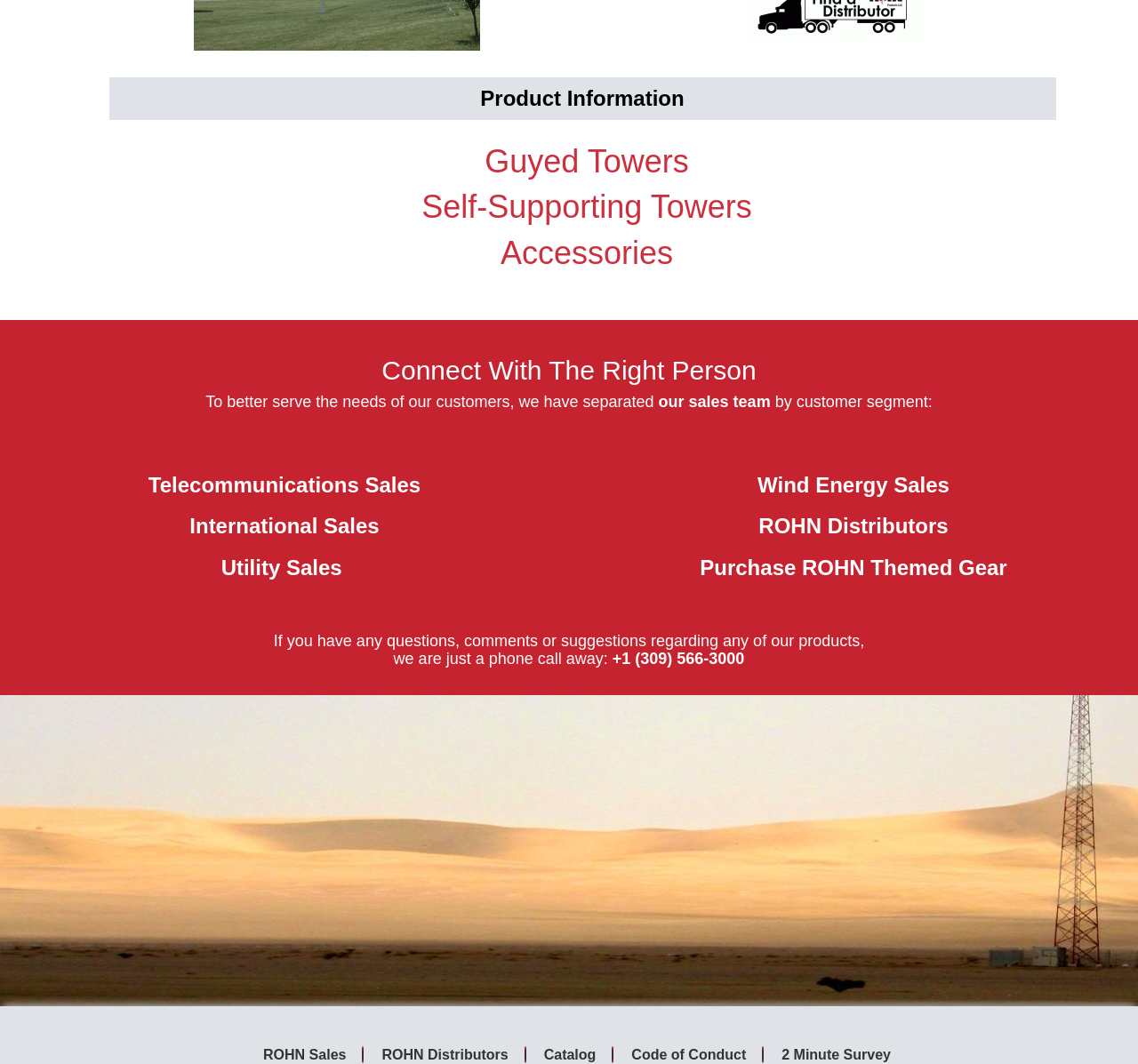Identify the bounding box for the element characterized by the following description: "ROHN Sales".

[0.231, 0.984, 0.304, 0.998]